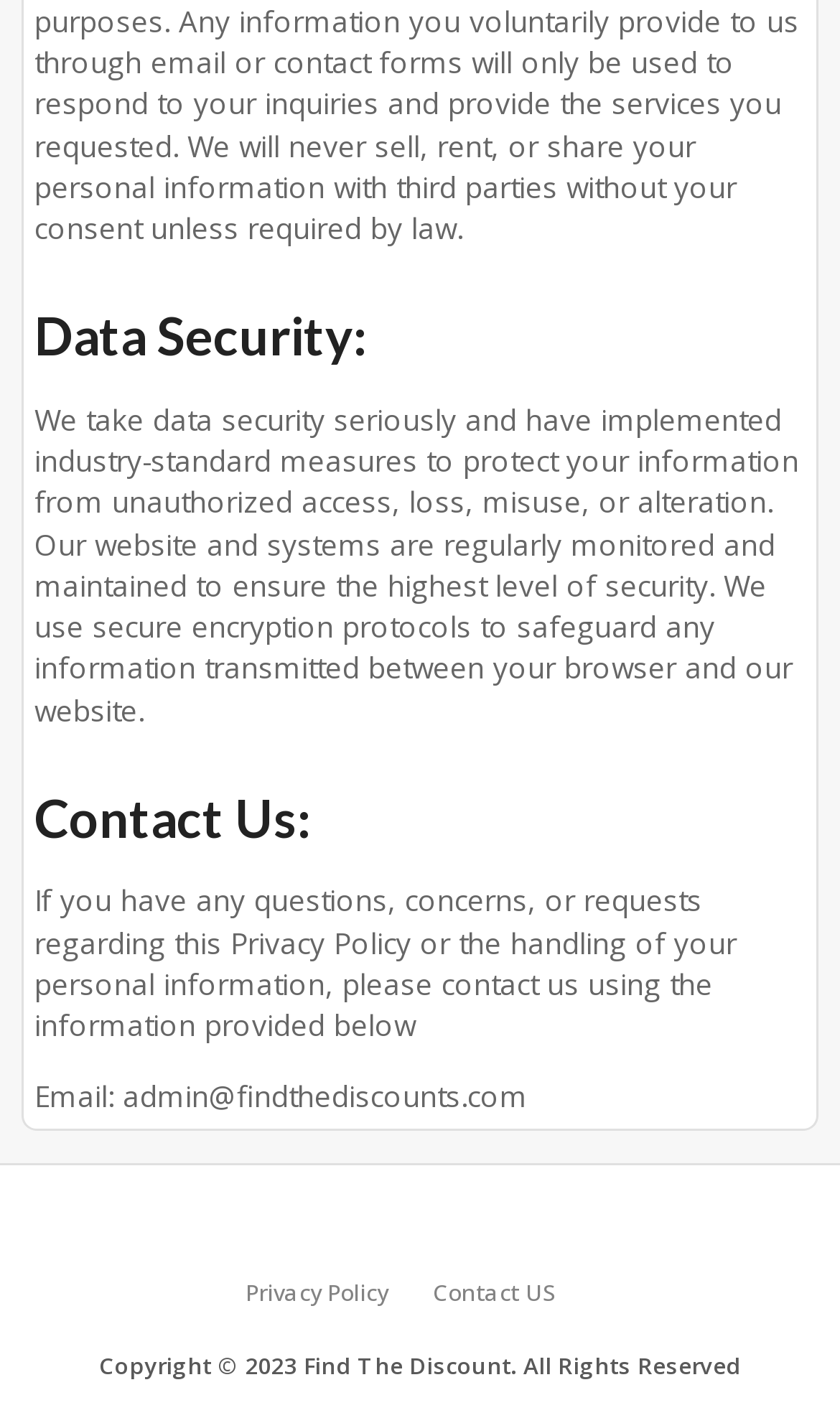What is the purpose of the website's security measures?
Please answer the question with a detailed response using the information from the screenshot.

The website takes data security seriously and has implemented industry-standard measures to protect user information from unauthorized access, loss, misuse, or alteration, as stated in the 'Data Security' section.